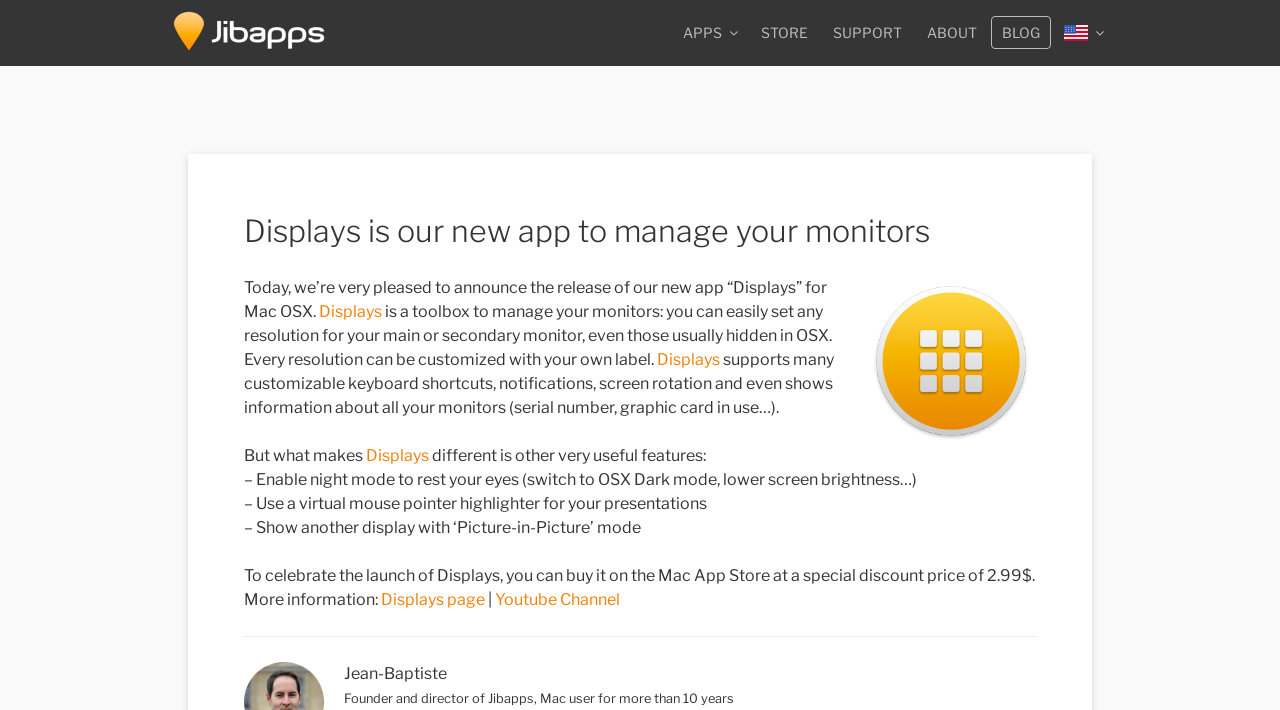Identify the bounding box coordinates of the area that should be clicked in order to complete the given instruction: "Go to the APPS page". The bounding box coordinates should be four float numbers between 0 and 1, i.e., [left, top, right, bottom].

[0.526, 0.023, 0.583, 0.067]